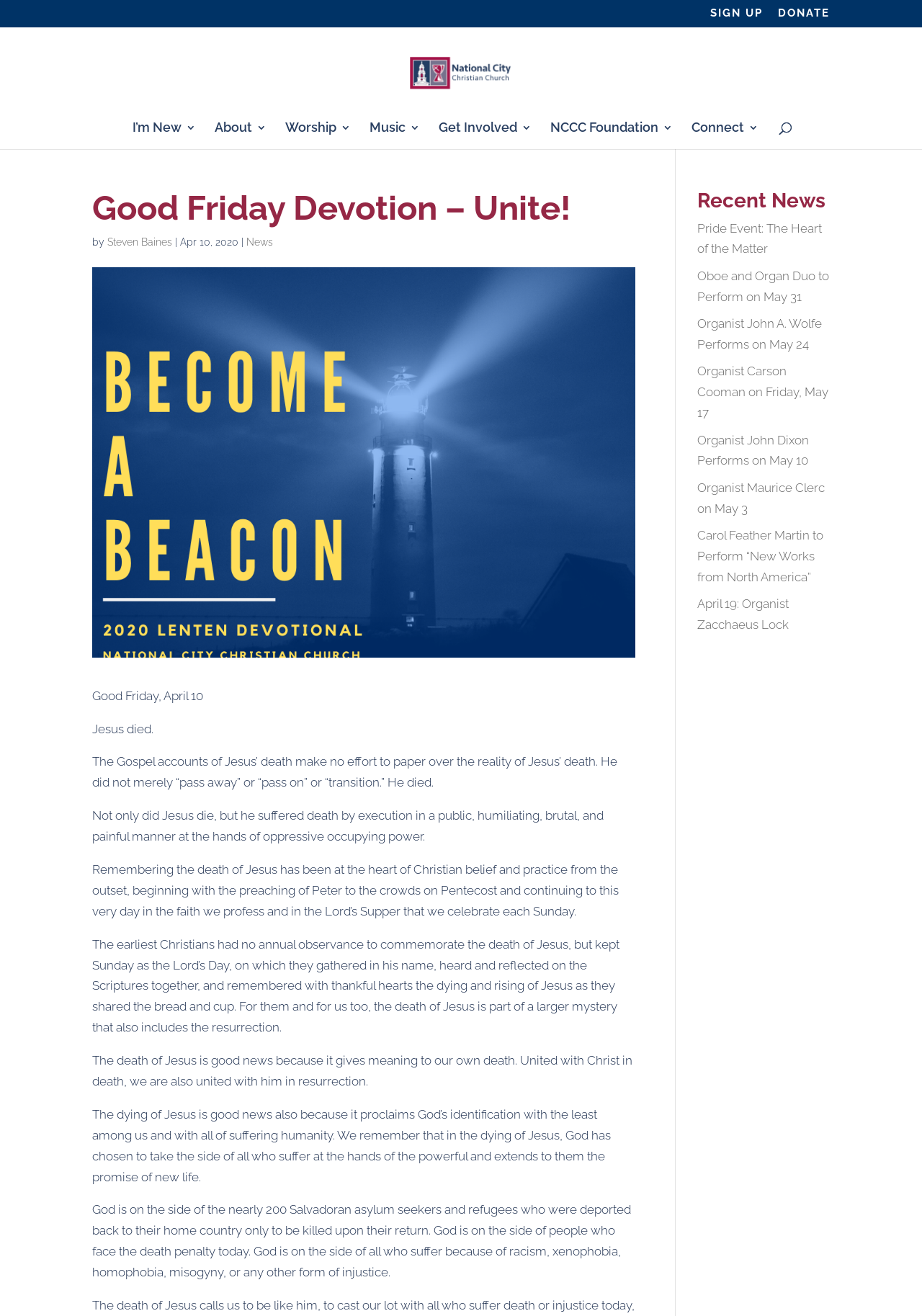Identify the headline of the webpage and generate its text content.

Good Friday Devotion – Unite!